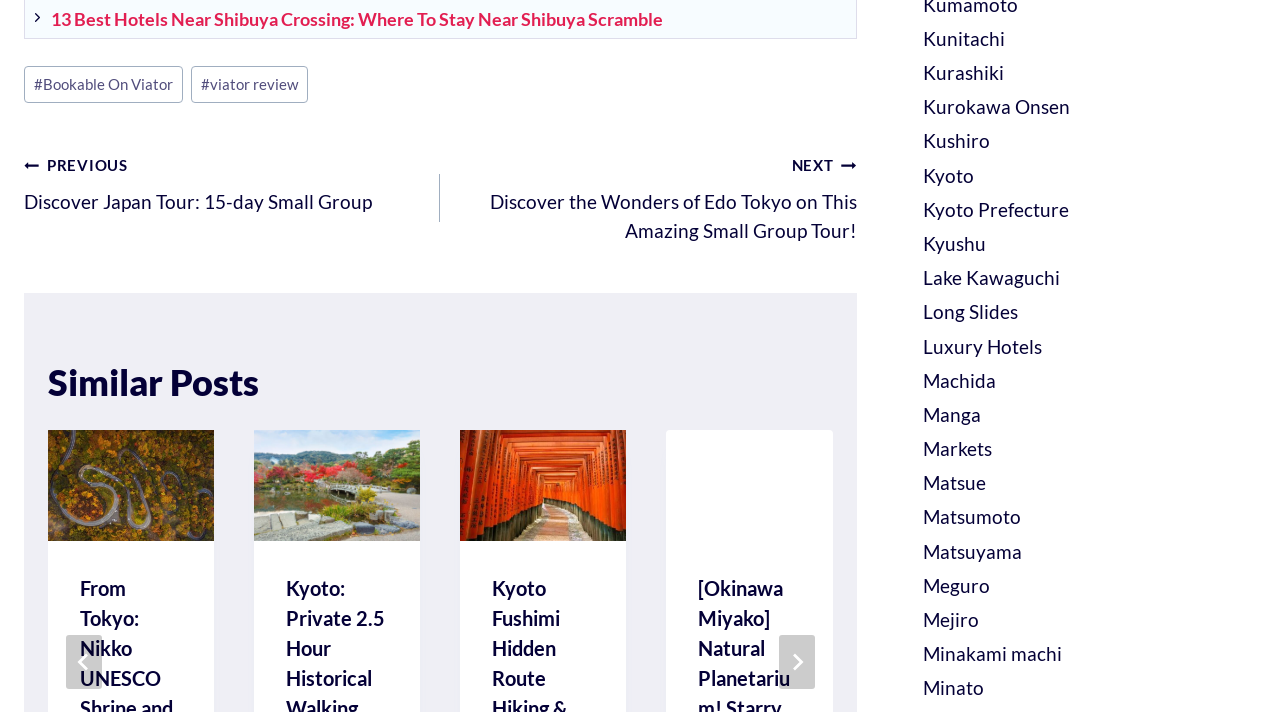From the details in the image, provide a thorough response to the question: What are the destinations listed in the webpage?

The webpage lists various Japanese cities and destinations, such as Kunitachi, Kurashiki, Kyoto, and others, with links to related content.